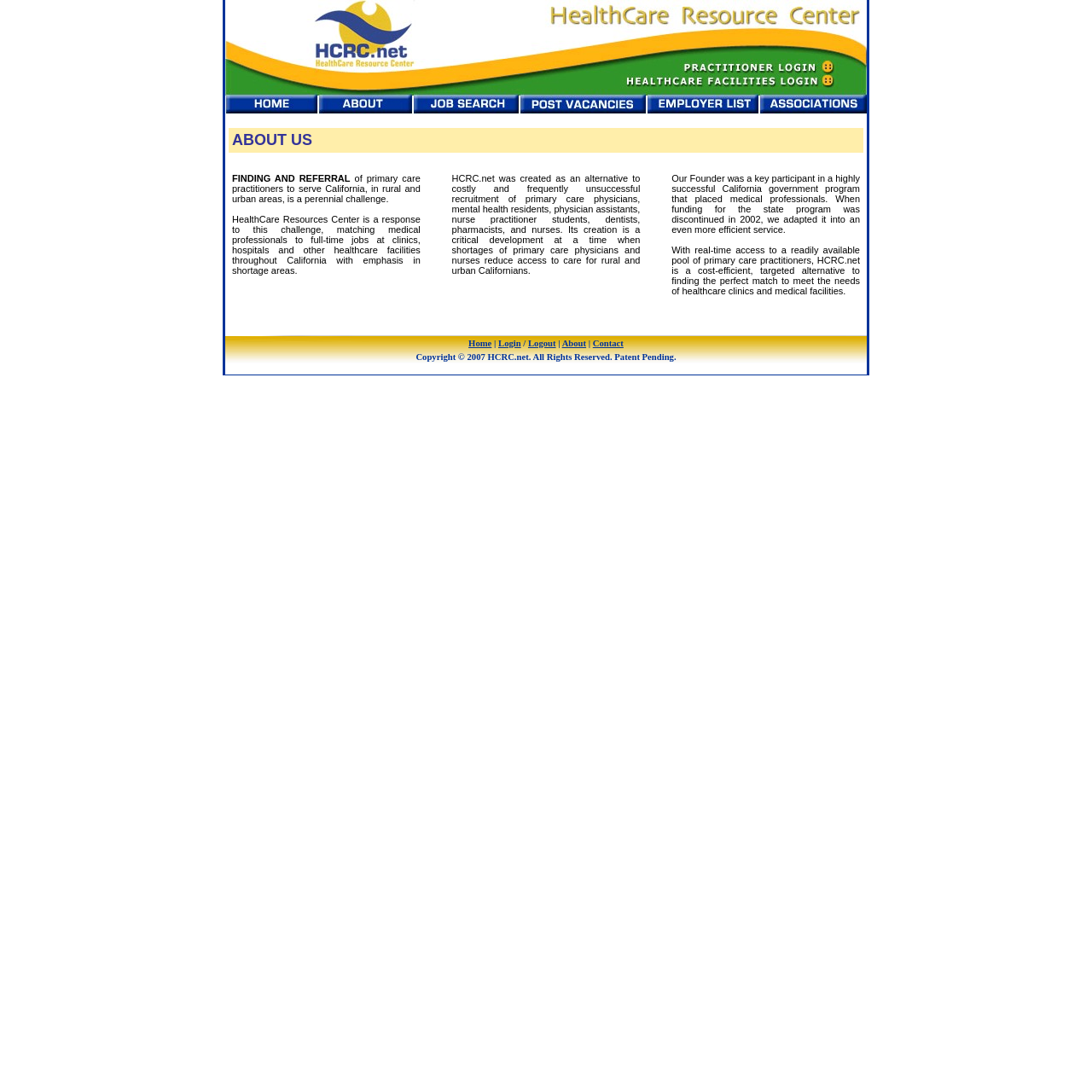Write a detailed summary of the webpage.

The webpage is about the HealthCare Resource Center (HCRC.net) and its "About Us" section. At the top, there is a layout table with a row of six images, each with a small width, evenly spaced across the page. Below this row, there is a navigation menu with seven links: "Home", "About", "Job Search", "Post Vacancies", "Employer List", and "Associations". Each link has a corresponding image.

Below the navigation menu, there is a section with a heading "ABOUT US" in a larger font size. This section likely contains information about the HealthCare Resource Center, but the exact content is not specified.

The layout of the page is organized, with a clear separation between the different sections. The images and links are evenly spaced, and the text is aligned to the left. There are no obvious gaps or overlapping elements on the page.